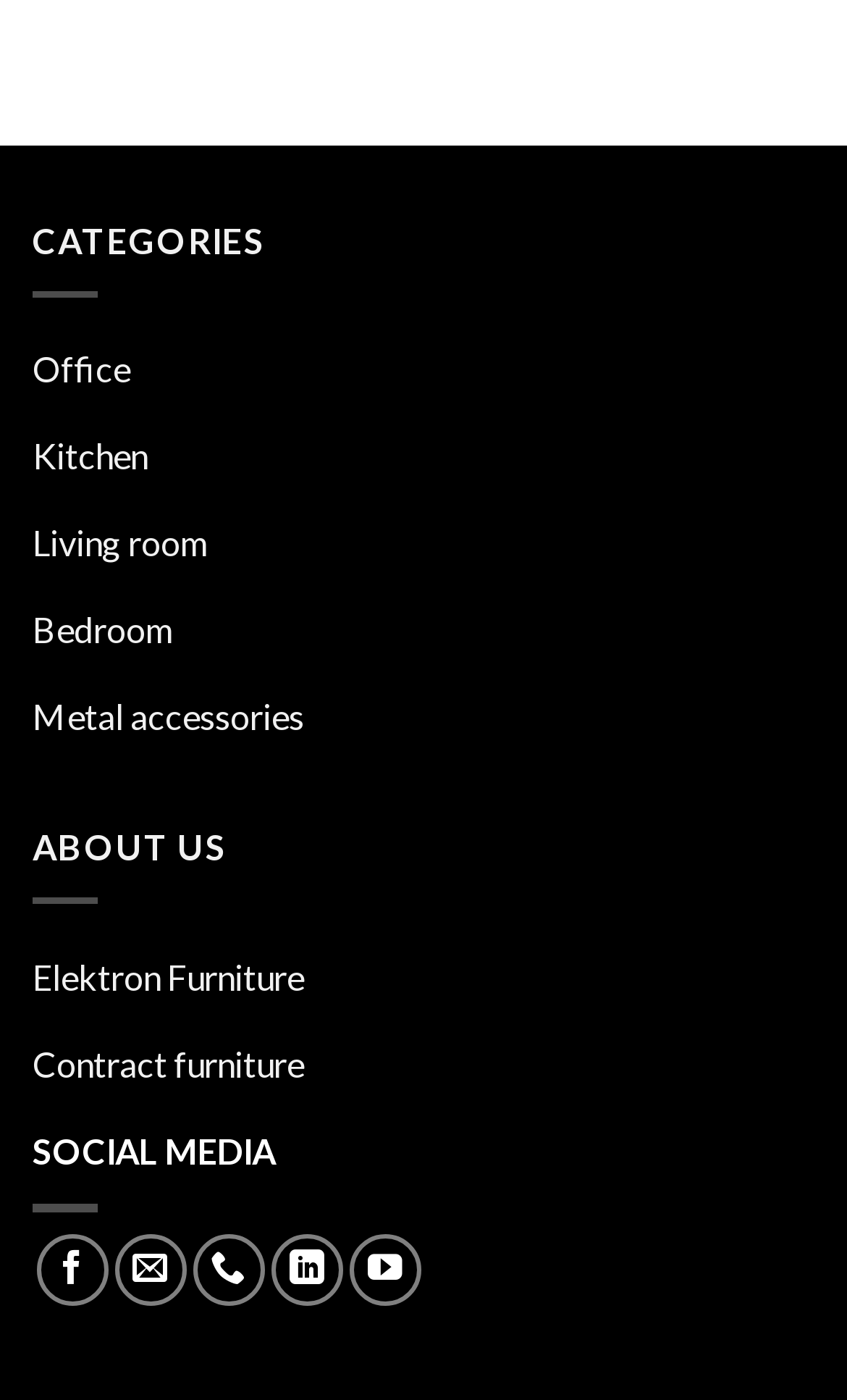How many links are under the 'SOCIAL MEDIA' heading?
Provide a detailed and well-explained answer to the question.

I counted the number of links under the 'SOCIAL MEDIA' heading, which are 'Follow on Facebook', 'Send us an email', 'Call us', 'Follow on LinkedIn', and 'Follow on YouTube', and found that there are 5 links.